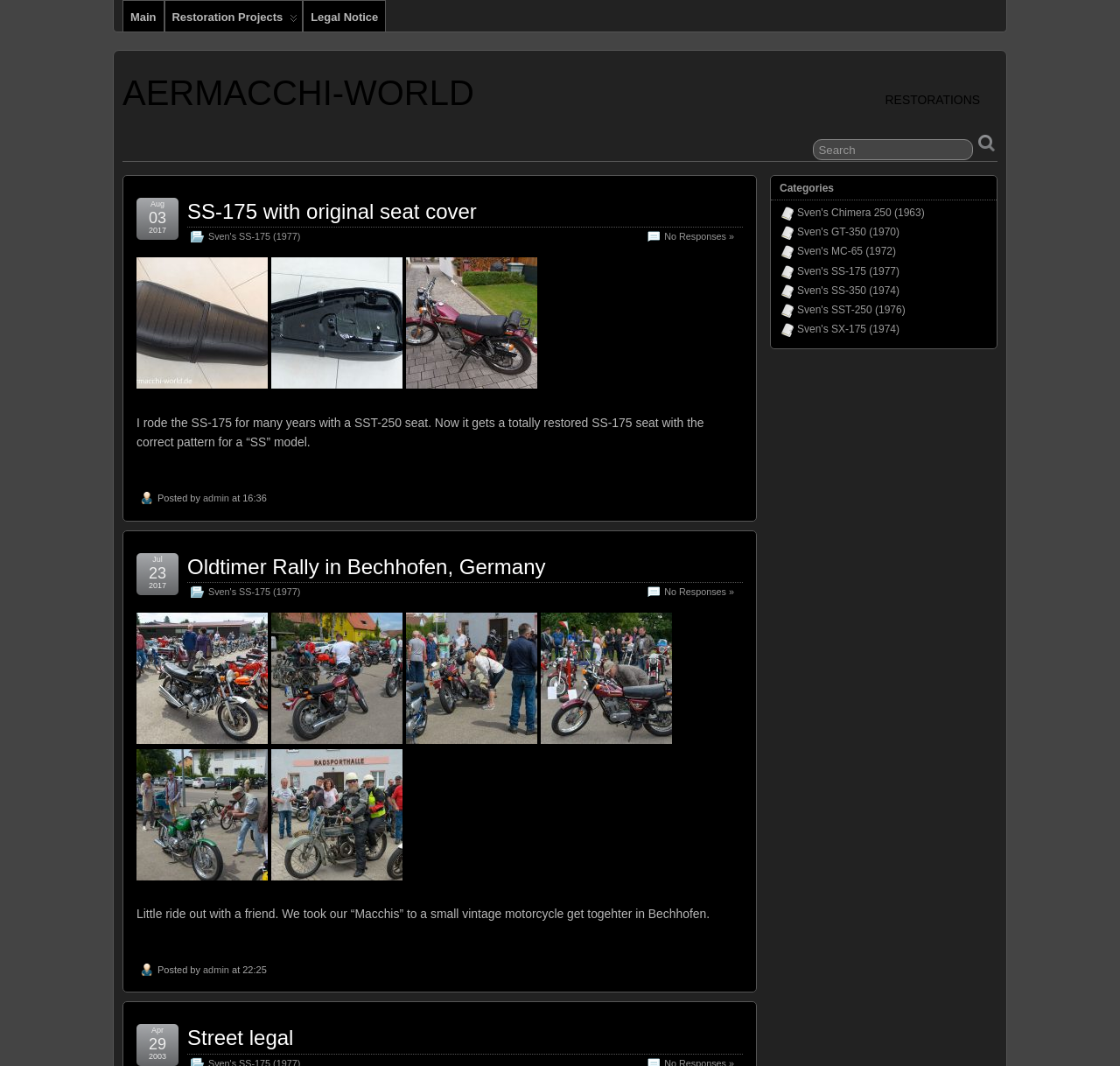What is the title of the first article?
Can you provide an in-depth and detailed response to the question?

The first article has a heading element with the text 'SS-175 with original seat cover', which is likely the title of the article.